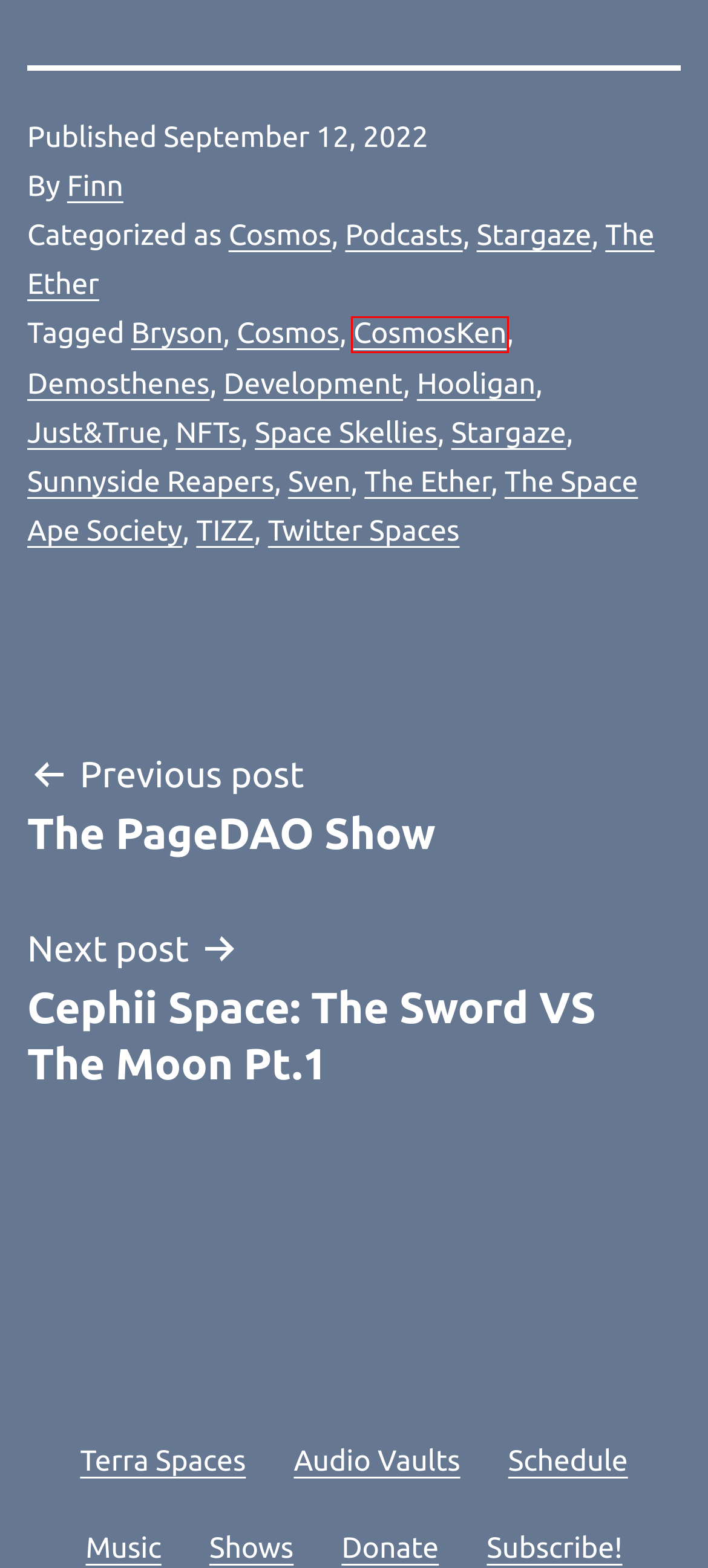Review the webpage screenshot provided, noting the red bounding box around a UI element. Choose the description that best matches the new webpage after clicking the element within the bounding box. The following are the options:
A. Twitter Spaces – TerraSpaces
B. Stargaze – TerraSpaces
C. Cosmos – TerraSpaces
D. Just&True – TerraSpaces
E. Development – TerraSpaces
F. CosmosKen – TerraSpaces
G. The PageDAO Show – TerraSpaces
H. Finn – TerraSpaces

F